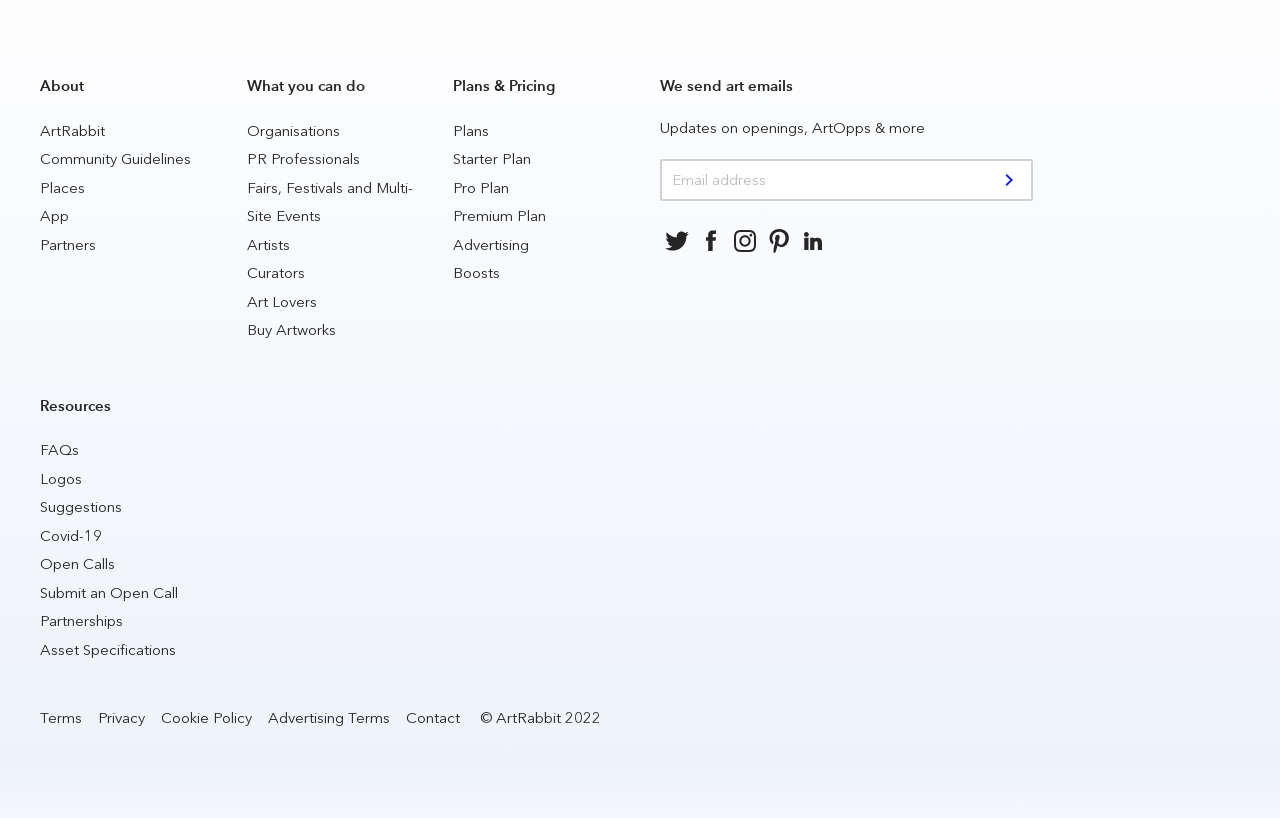Please find the bounding box coordinates for the clickable element needed to perform this instruction: "Submit the email address".

[0.775, 0.196, 0.806, 0.243]